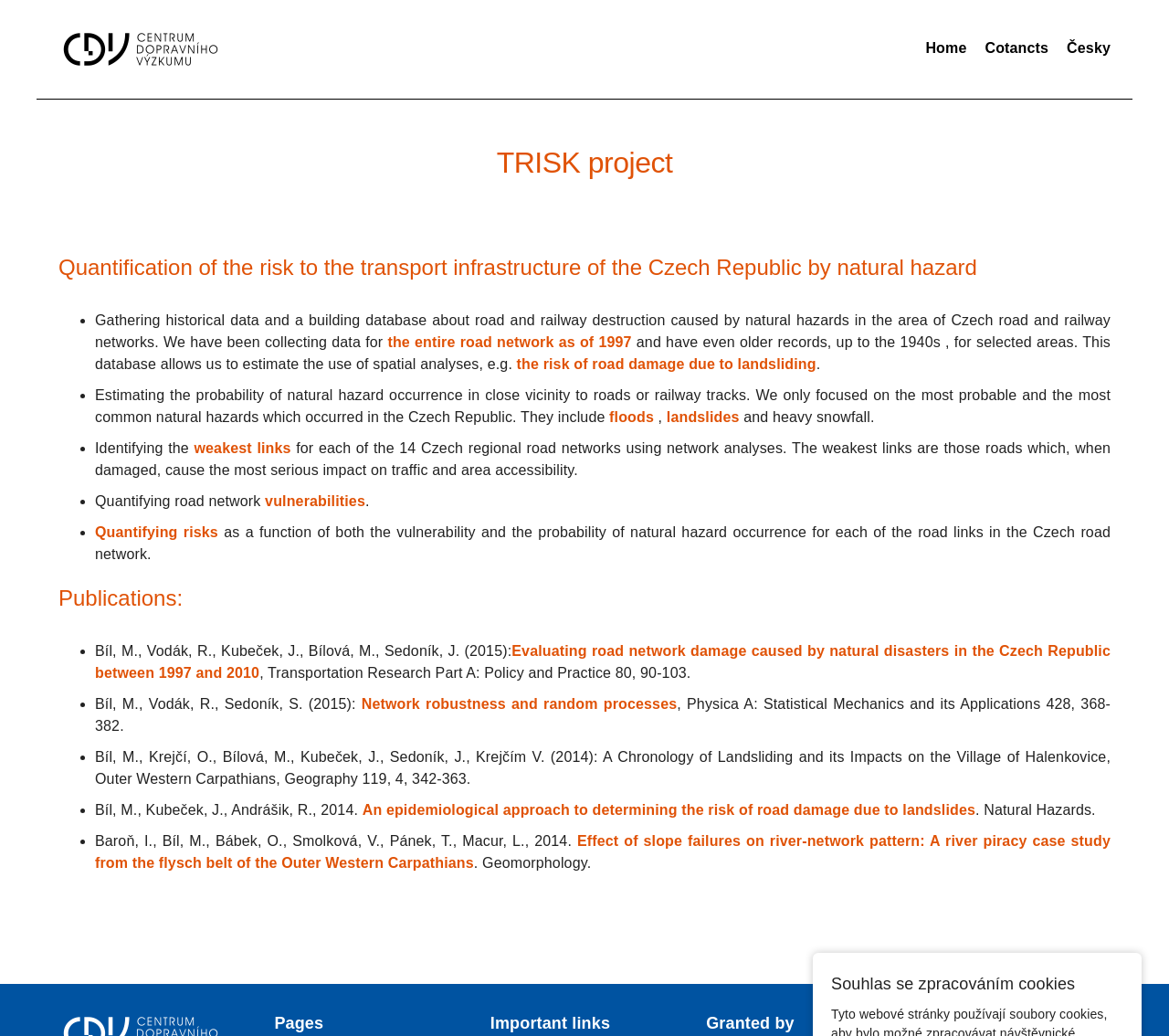What is the focus of the network analyses mentioned on the webpage?
Using the visual information, answer the question in a single word or phrase.

Weakest links in road networks